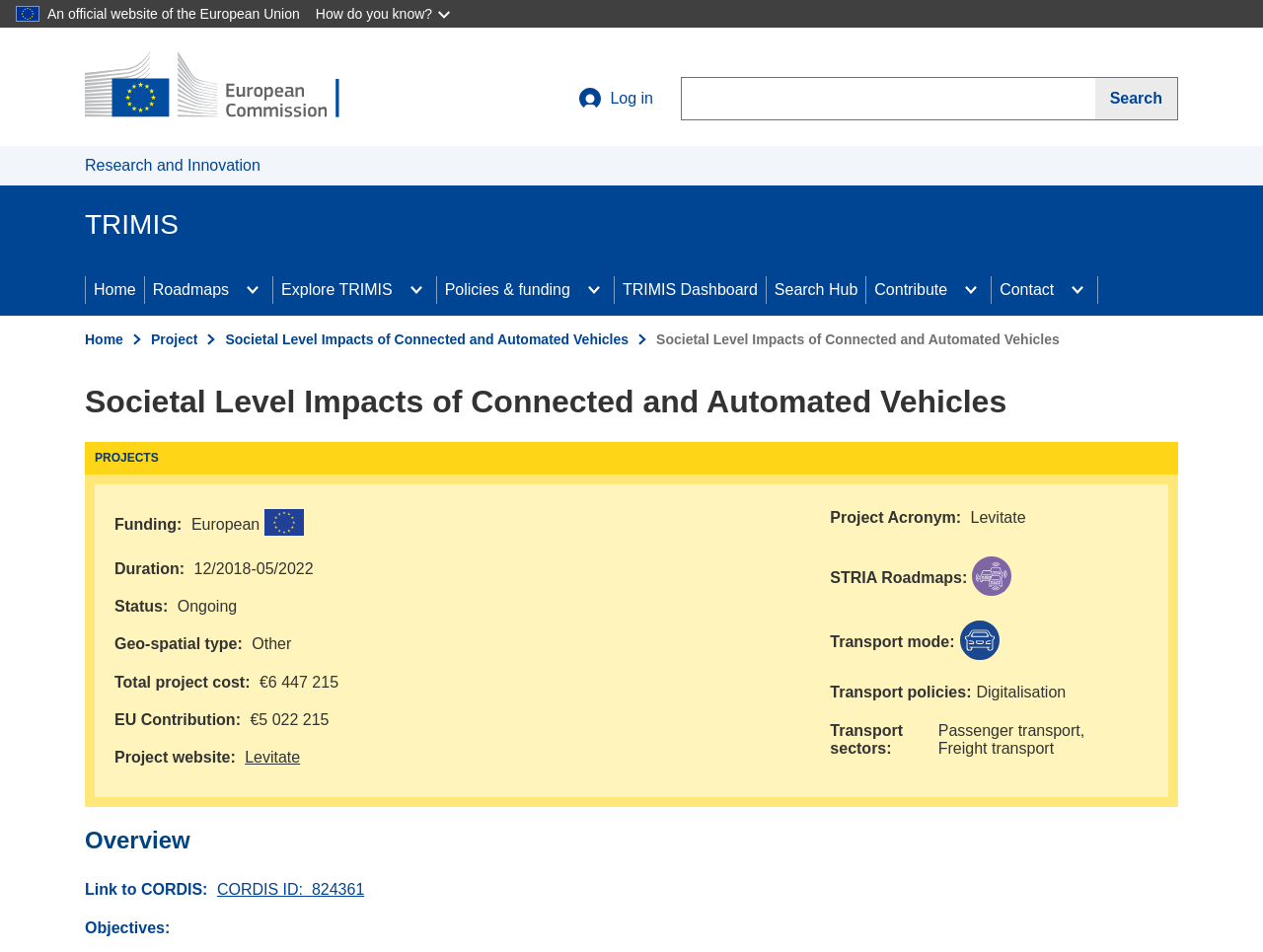Identify the bounding box coordinates of the clickable region necessary to fulfill the following instruction: "Search for something". The bounding box coordinates should be four float numbers between 0 and 1, i.e., [left, top, right, bottom].

[0.539, 0.081, 0.933, 0.126]